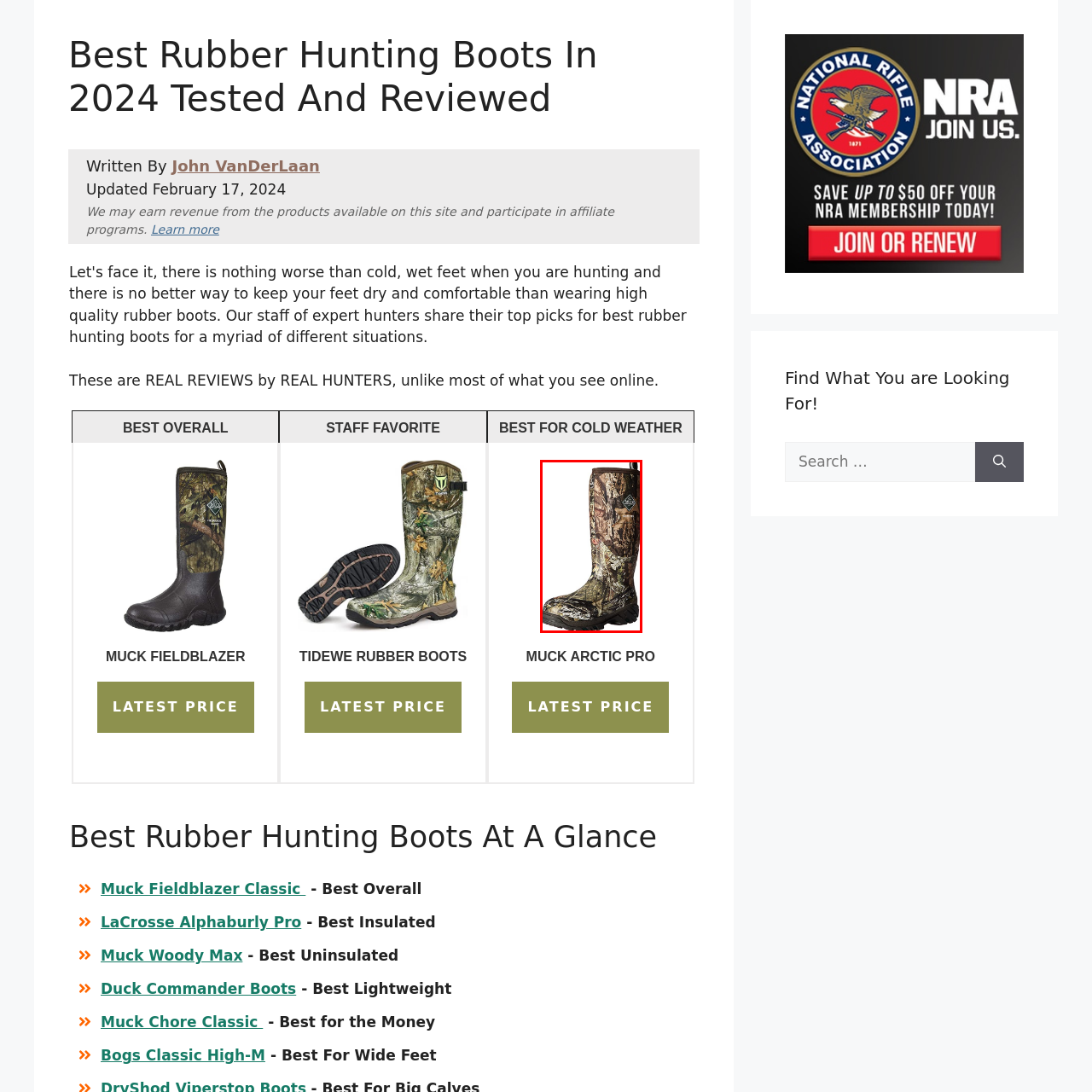What is the boots' category?
Please closely examine the image within the red bounding box and provide a detailed answer based on the visual information.

The boots are categorized under 'Best for Cold Weather', highlighting their suitability for cold climates, and are recommended for serious outdoor enthusiasts who need protection and performance in freezing temperatures.